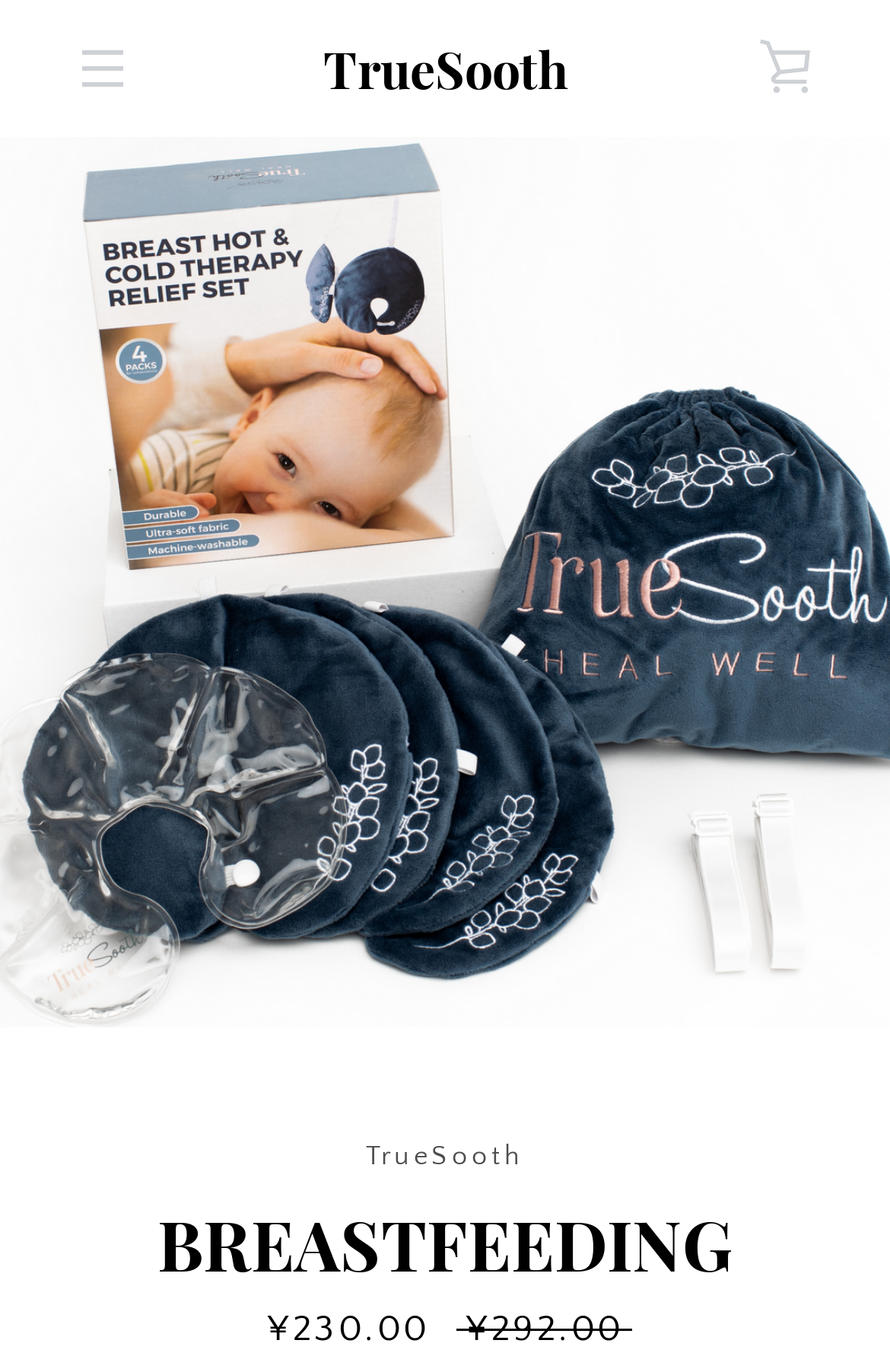From the webpage screenshot, identify the region described by About us. Provide the bounding box coordinates as (top-left x, top-left y, bottom-right x, bottom-right y), with each value being a floating point number between 0 and 1.

[0.364, 0.392, 0.636, 0.478]